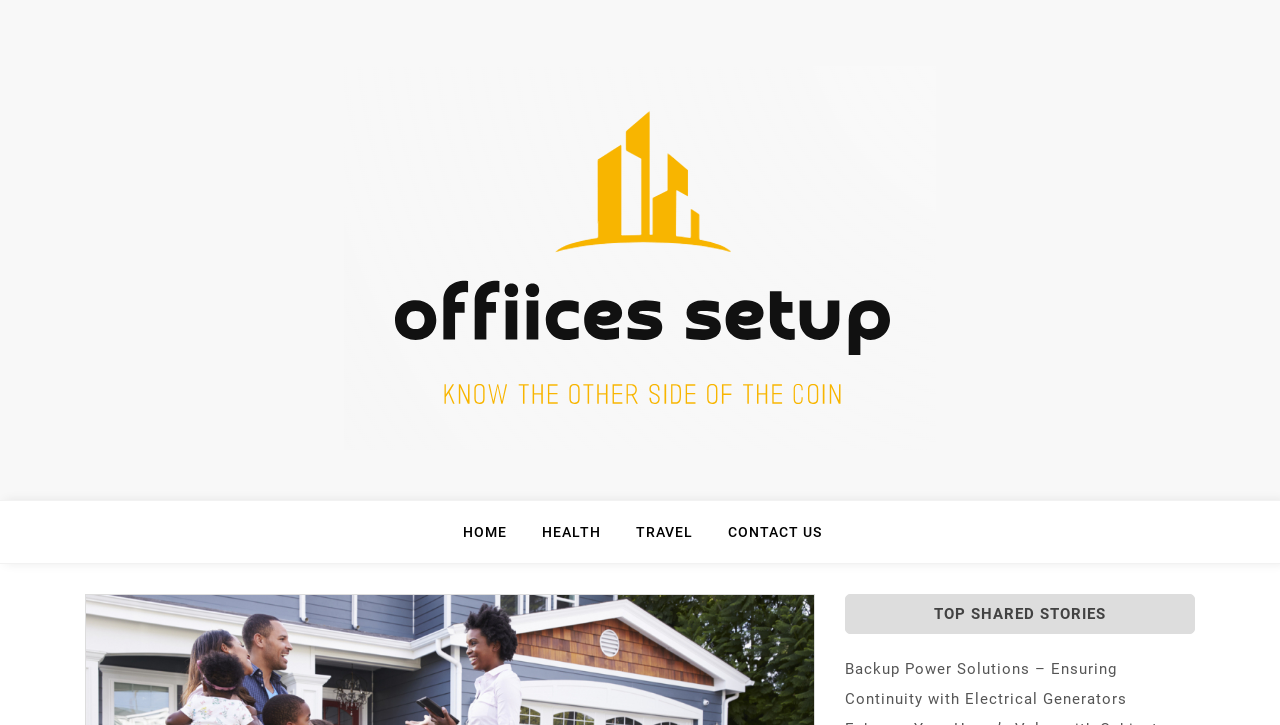Find the bounding box coordinates of the UI element according to this description: "Contact us".

[0.569, 0.716, 0.642, 0.777]